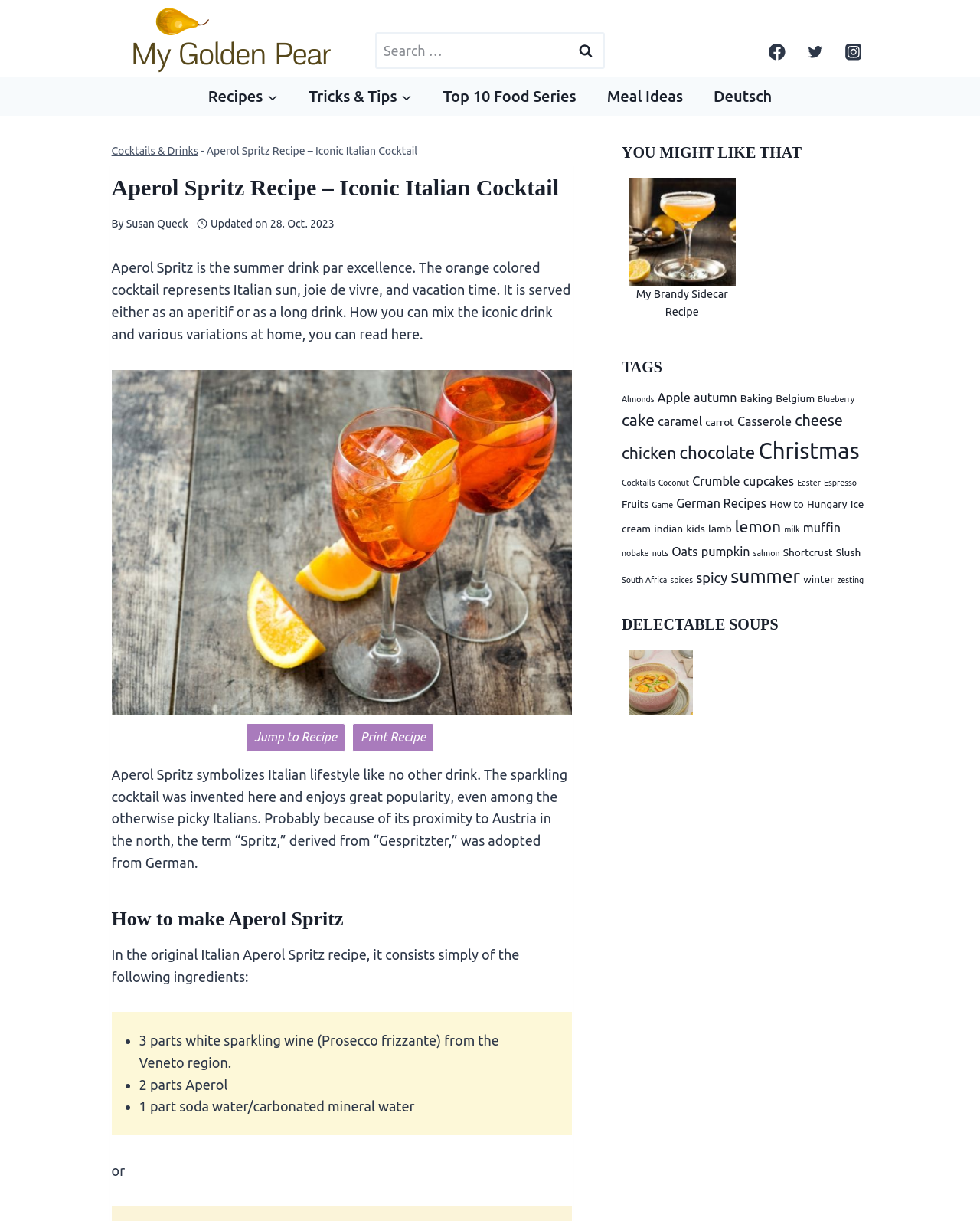Identify the bounding box coordinates of the clickable region to carry out the given instruction: "Check the hotel facilities".

None